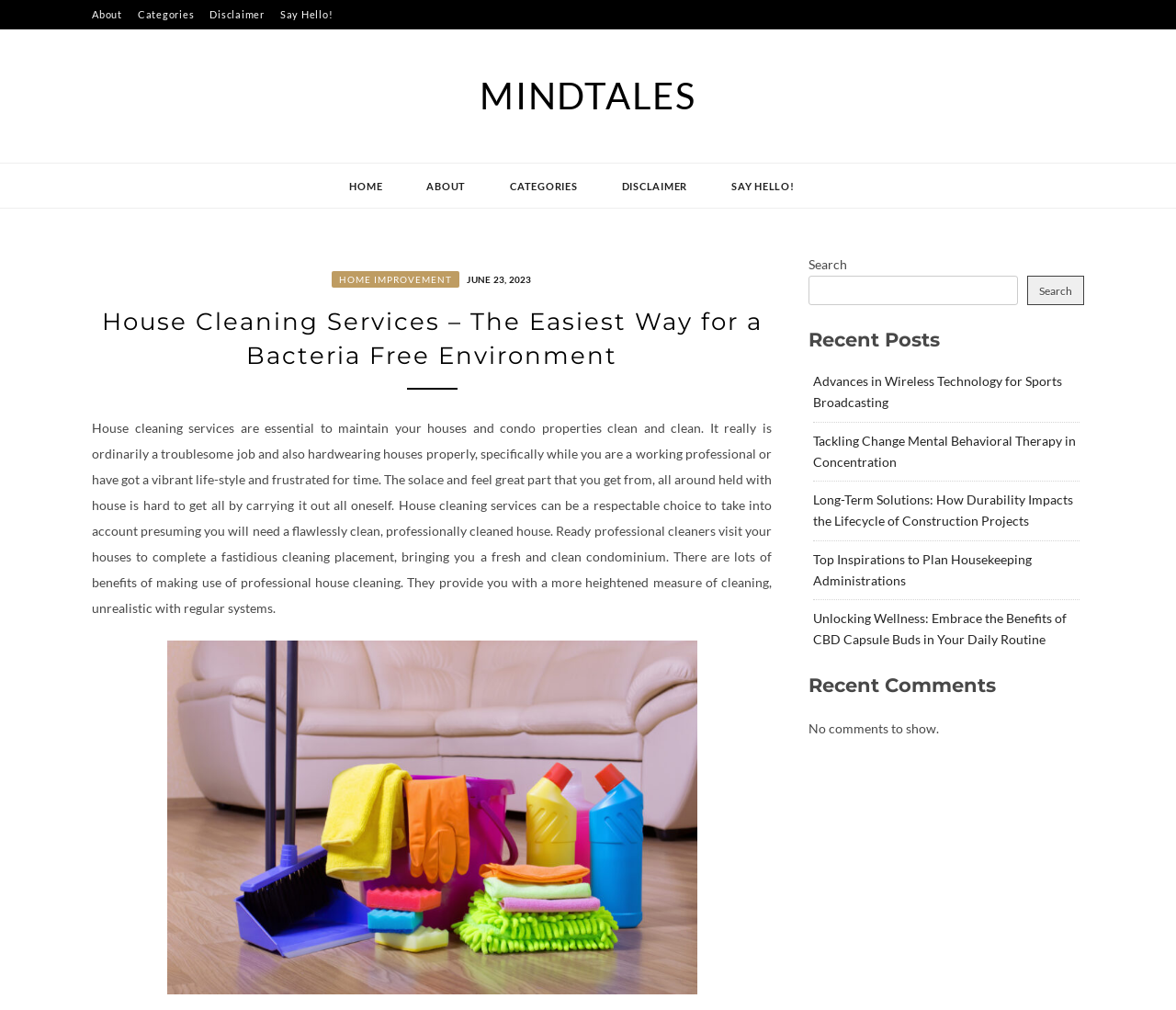What type of posts are listed in the 'Recent Posts' section?
Utilize the image to construct a detailed and well-explained answer.

The 'Recent Posts' section lists several links with different titles, such as 'Advances in Wireless Technology for Sports Broadcasting', 'Tackling Change Mental Behavioral Therapy in Concentration', and 'Top Inspirations to Plan Housekeeping Administrations'. This suggests that the posts are on various topics, not limited to house cleaning services.